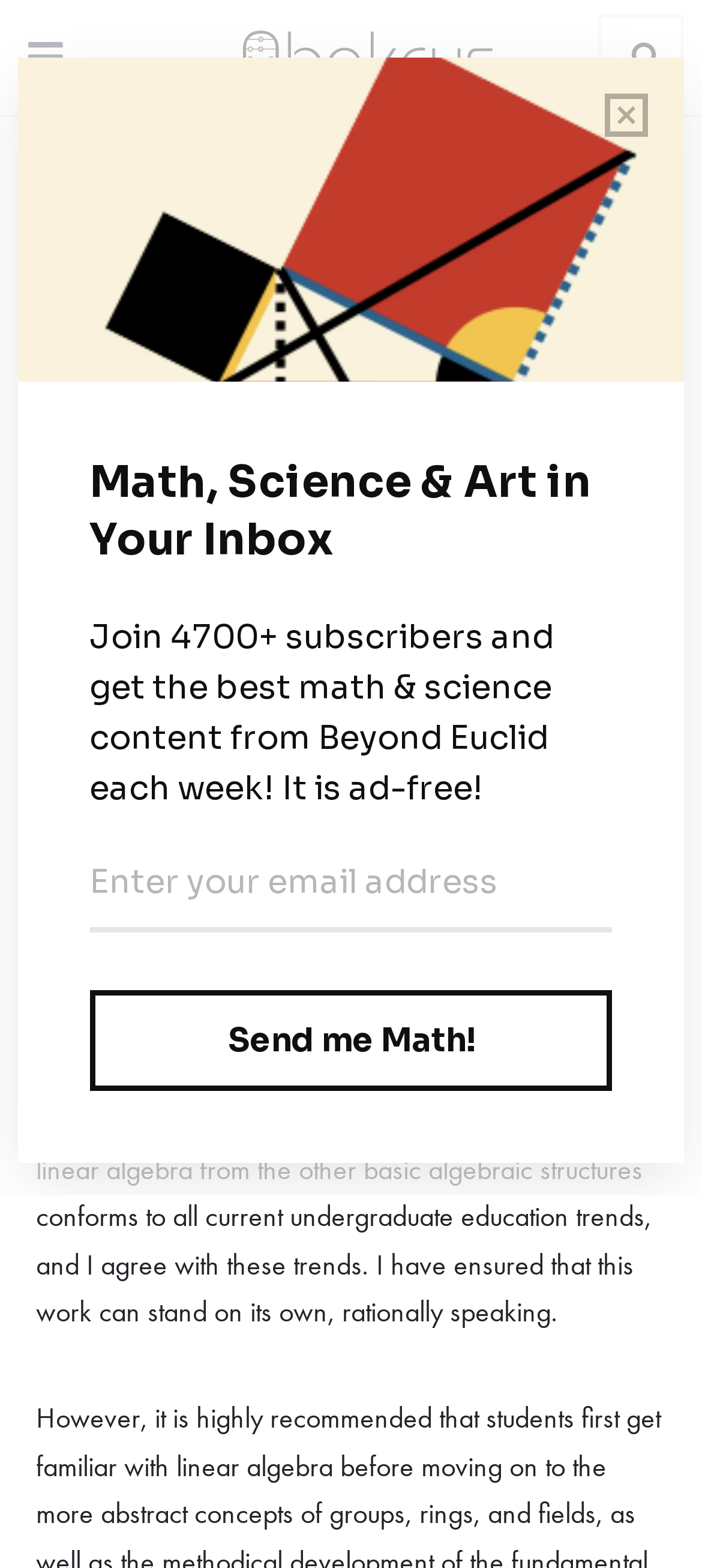Using the provided description: "name="email" placeholder="Enter your email address"", find the bounding box coordinates of the corresponding UI element. The output should be four float numbers between 0 and 1, in the format [left, top, right, bottom].

[0.128, 0.546, 0.872, 0.595]